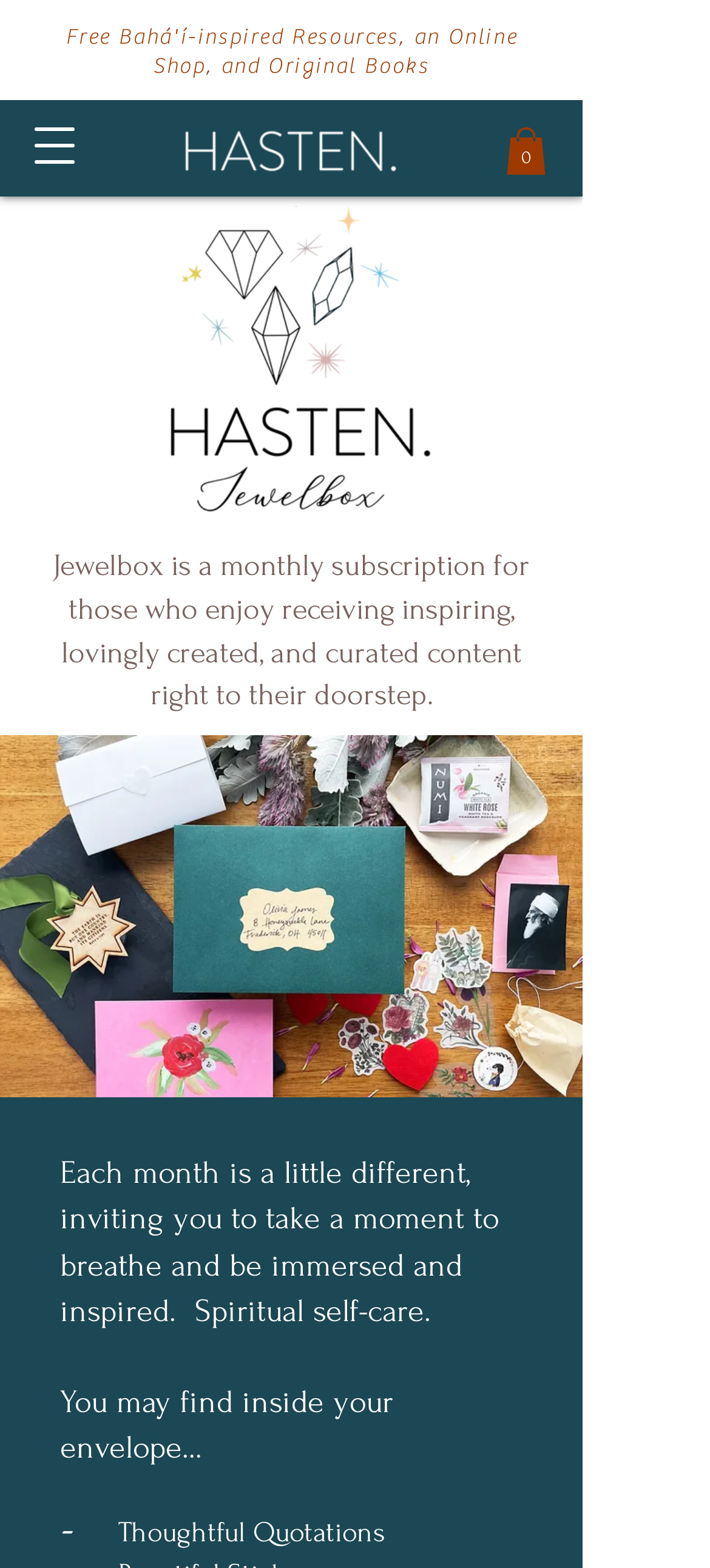Offer a comprehensive description of the webpage’s content and structure.

The webpage is about Jewelbox, a monthly subscription service that delivers inspiring and curated content to customers' doorsteps. At the top left corner, there is a button to open the navigation menu. Next to it, on the top right corner, there is a link to the cart, which currently has 0 items, accompanied by a small icon. 

Below the navigation menu button, there is a logo of Hasten Baha'i Women, and to its right, the Jewelbox logo is displayed prominently. 

A brief description of Jewelbox is provided in the middle of the page, stating that it is a monthly subscription service that delivers inspiring and curated content. 

Below this description, there is a large image that takes up most of the page, showcasing the contents of a Jewelbox package. 

At the bottom of the page, there are three paragraphs of text. The first paragraph invites users to take a moment to breathe and be immersed in spiritual self-care. The second paragraph asks users to explore what they might find inside their Jewelbox envelope. The third paragraph lists one of the items that might be included, which is thoughtful quotations.